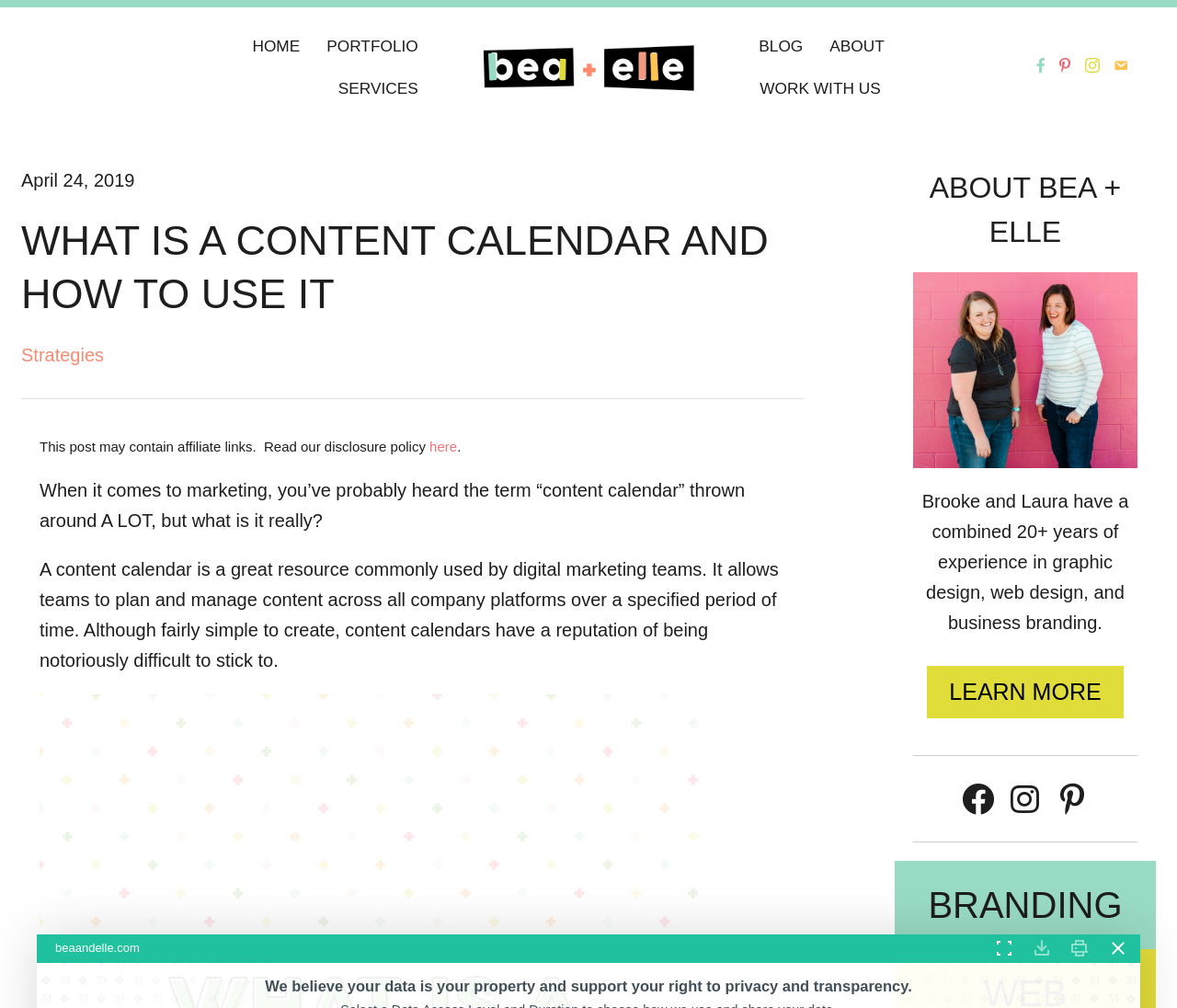What is the profession of Brooke and Laura?
Please analyze the image and answer the question with as much detail as possible.

I determined the answer by reading the text about Brooke and Laura, which is located near the bottom of the webpage. The text states that they have a combined 20+ years of experience in graphic design, web design, and business branding.